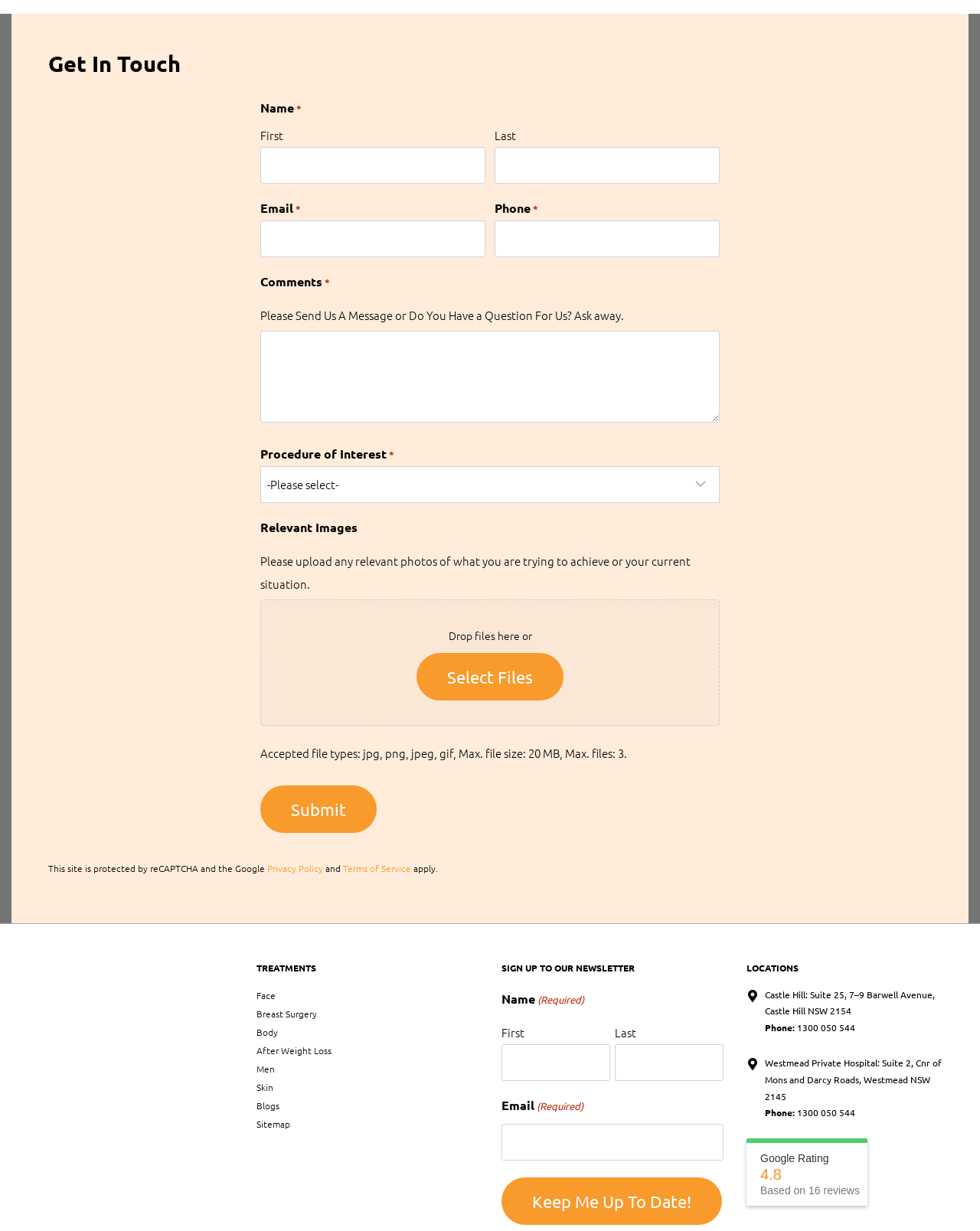Please indicate the bounding box coordinates for the clickable area to complete the following task: "Sign up to the newsletter". The coordinates should be specified as four float numbers between 0 and 1, i.e., [left, top, right, bottom].

[0.512, 0.956, 0.737, 0.995]